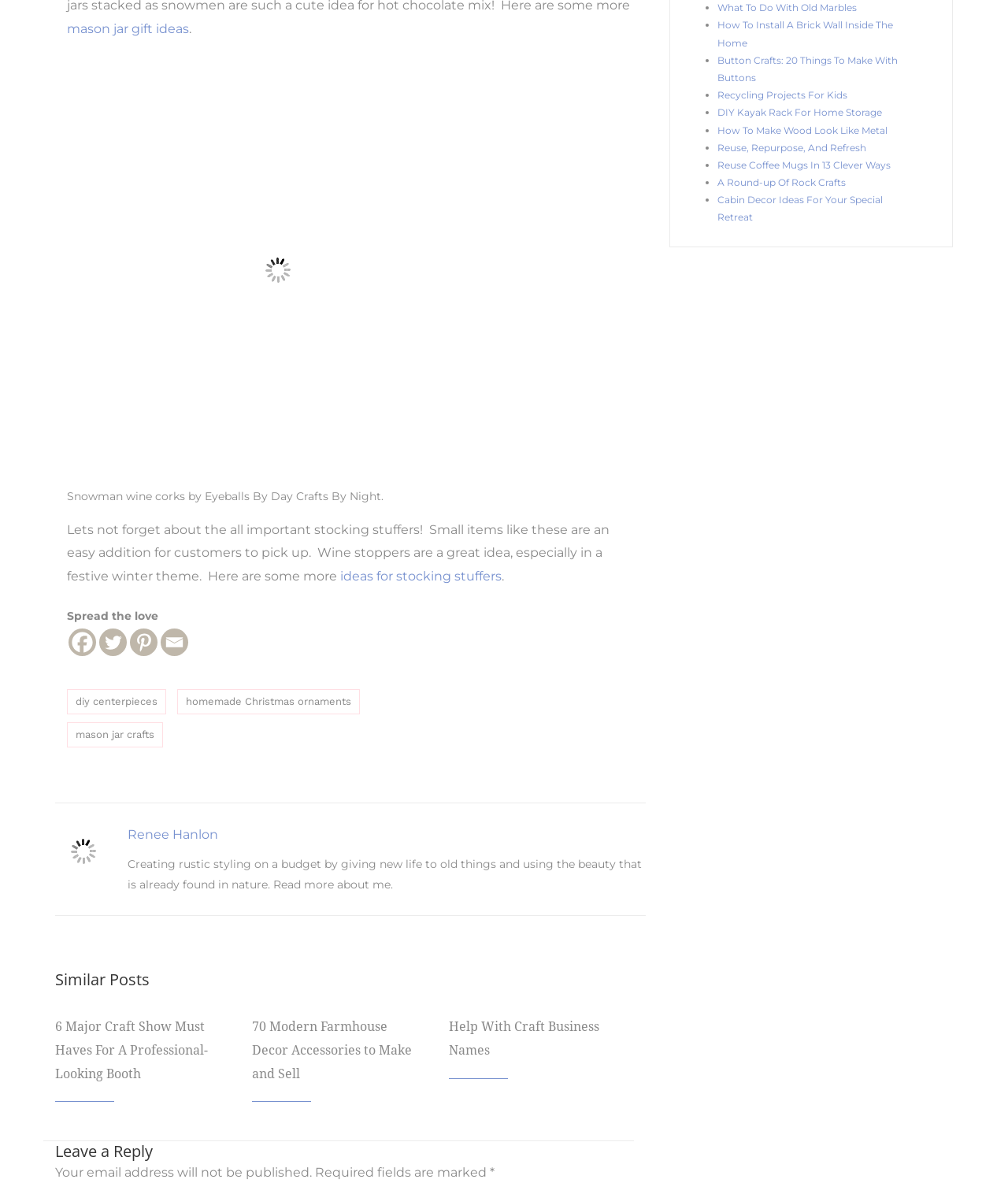Answer the question with a single word or phrase: 
What is the topic of the article with the link 'diy centerpieces'?

Mason jar crafts